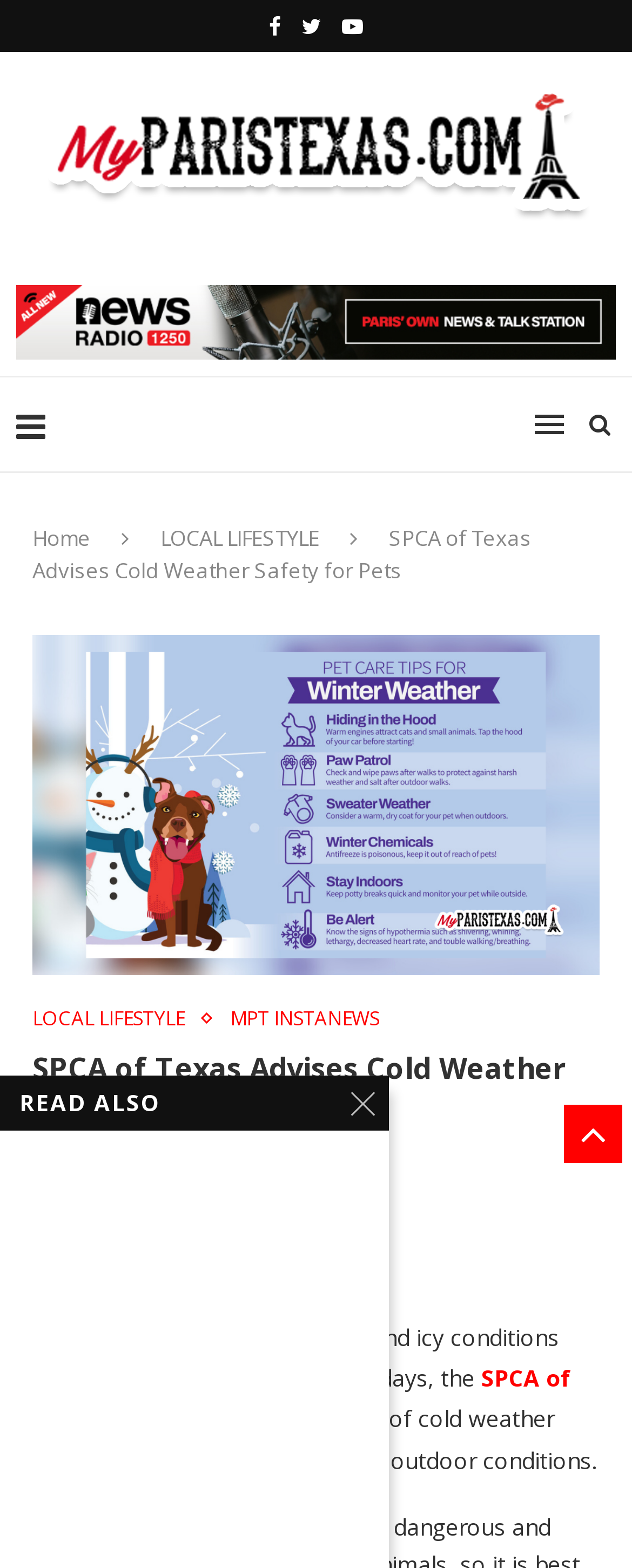Kindly provide the bounding box coordinates of the section you need to click on to fulfill the given instruction: "Check the latest news".

[0.364, 0.642, 0.6, 0.657]